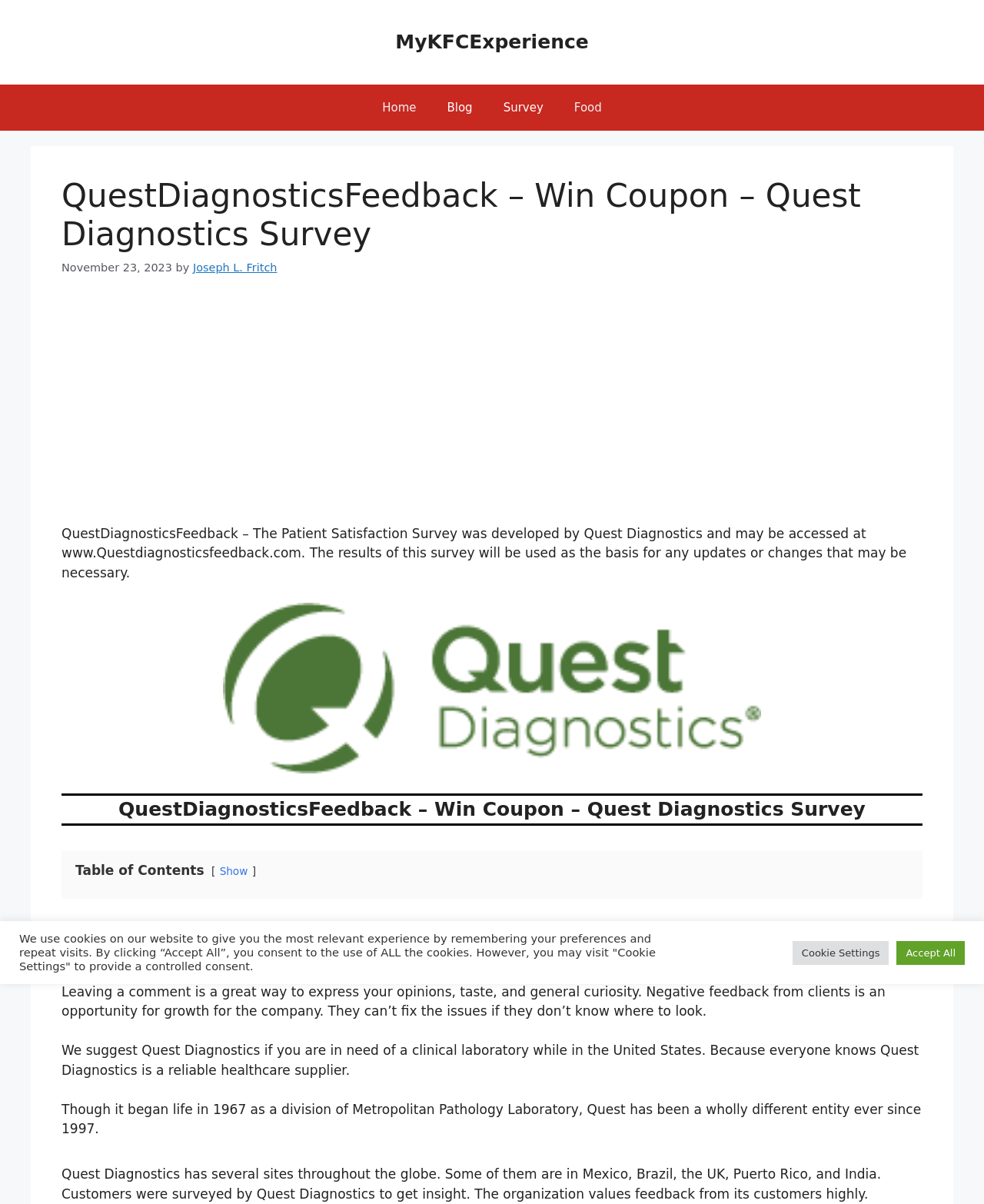Generate a detailed explanation of the webpage's features and information.

The webpage is about Quest Diagnostics Feedback, specifically the Patient Satisfaction Survey. At the top, there is a banner with a link to "MyKFCExperience" and a navigation menu with links to "Home", "Blog", "Survey", and "Food". Below the navigation menu, there is a header section with the title "QuestDiagnosticsFeedback – Win Coupon – Quest Diagnostics Survey" and a timestamp "November 23, 2023". 

To the right of the timestamp, there is a link to the author "Joseph L. Fritch". Below the header section, there is an advertisement iframe. The main content of the page starts with a paragraph explaining the purpose of the Patient Satisfaction Survey, which was developed by Quest Diagnostics and can be accessed at www.Questdiagnosticsfeedback.com. 

Next to the paragraph, there is an image related to Quest Diagnostics Feedback. Below the image, there is another heading with the same title as the header section. The page then lists several paragraphs of text, including a table of contents with a "Show" link, discussing the importance of customer feedback, the reliability of Quest Diagnostics, and its history and global presence. 

At the bottom of the page, there is a cookie policy notification with buttons to "Accept All" or visit "Cookie Settings" to provide controlled consent.